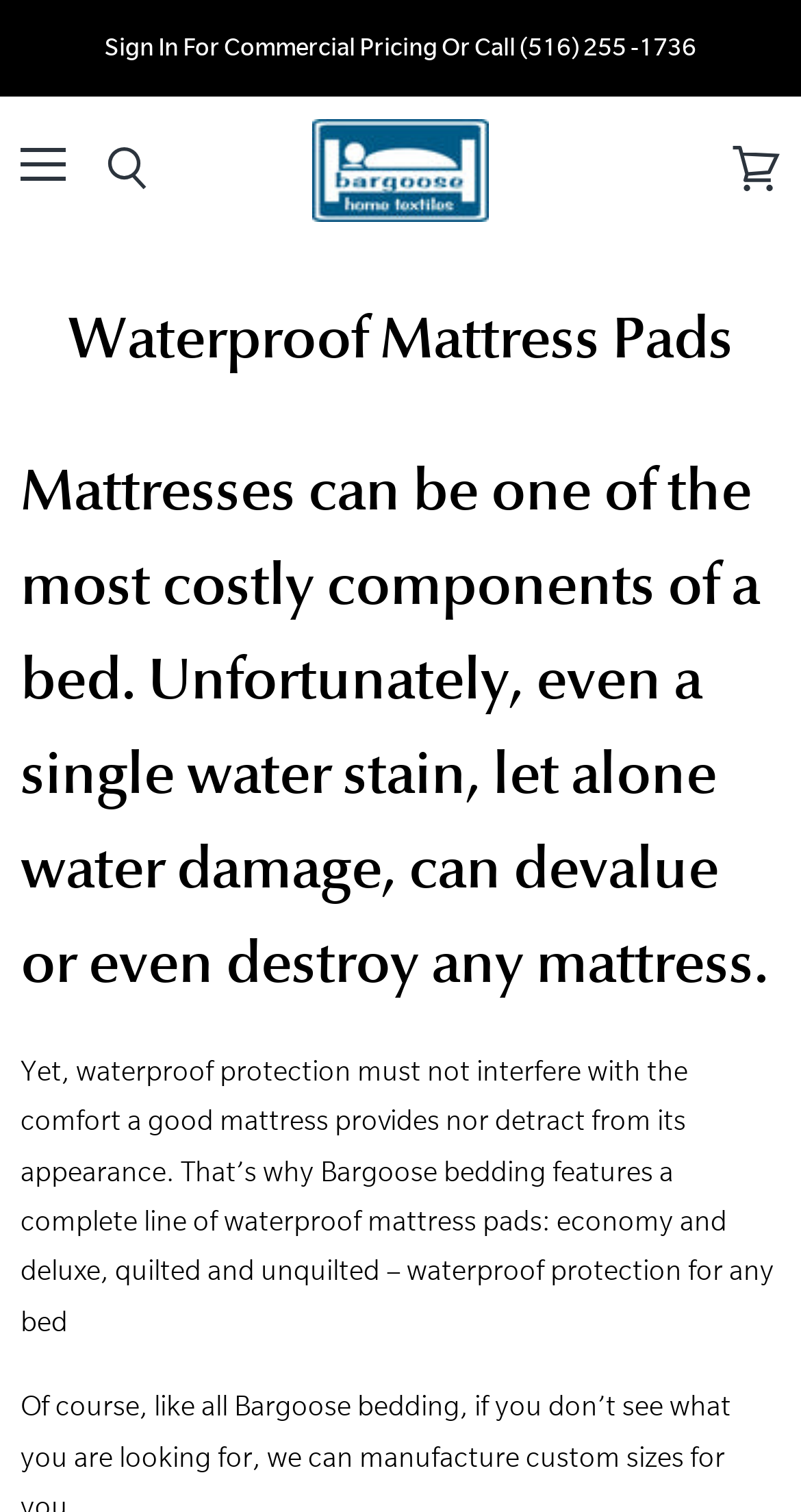Can you locate the main headline on this webpage and provide its text content?

Waterproof Mattress Pads